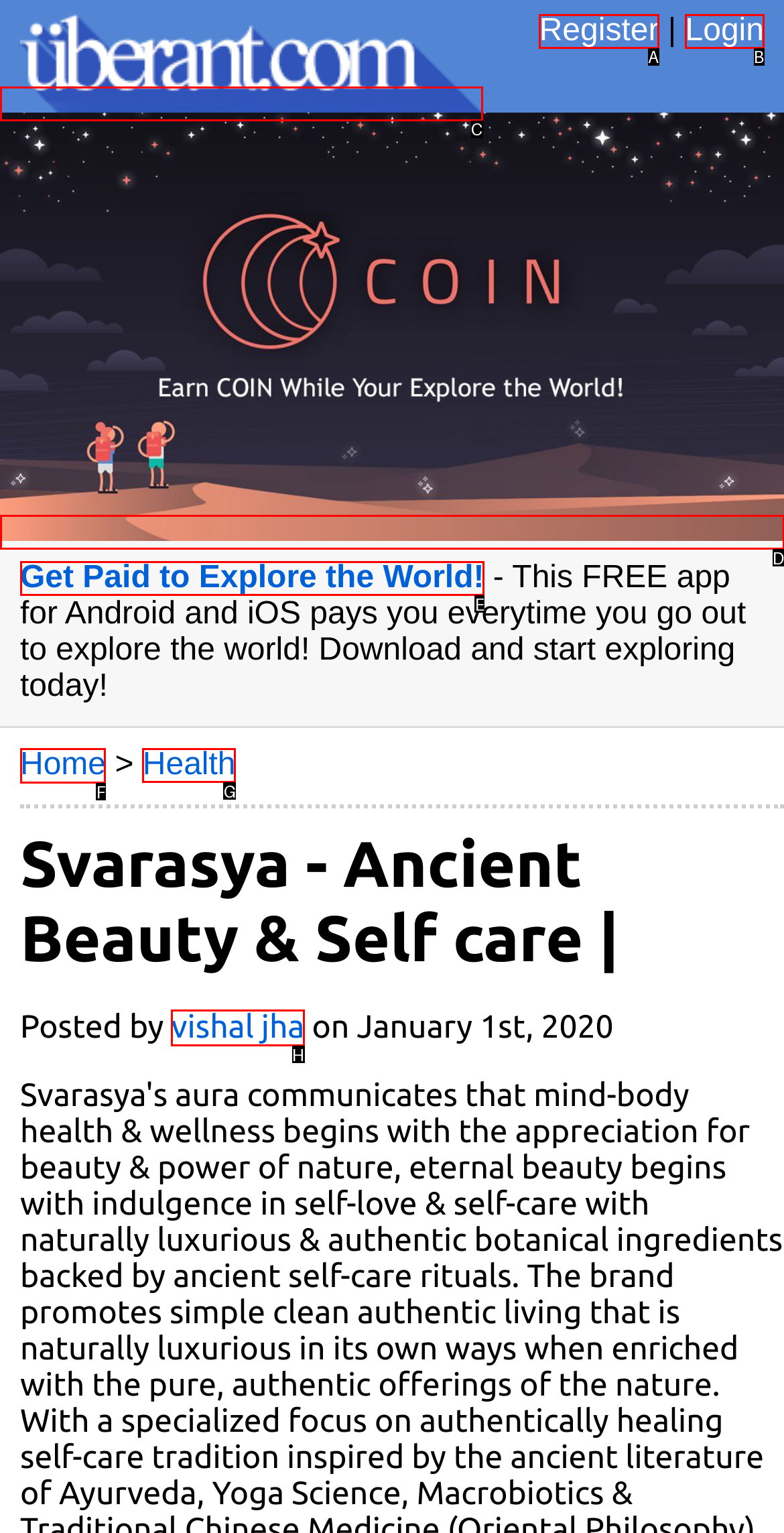Identify the correct UI element to click on to achieve the task: Go to the home page. Provide the letter of the appropriate element directly from the available choices.

F